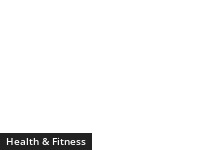What type of typography is used in the design?
Based on the content of the image, thoroughly explain and answer the question.

The caption states that the clear and bold typography reinforces the message, indicating that the typeface used in the design is bold and clear, making it easy to read and understand.